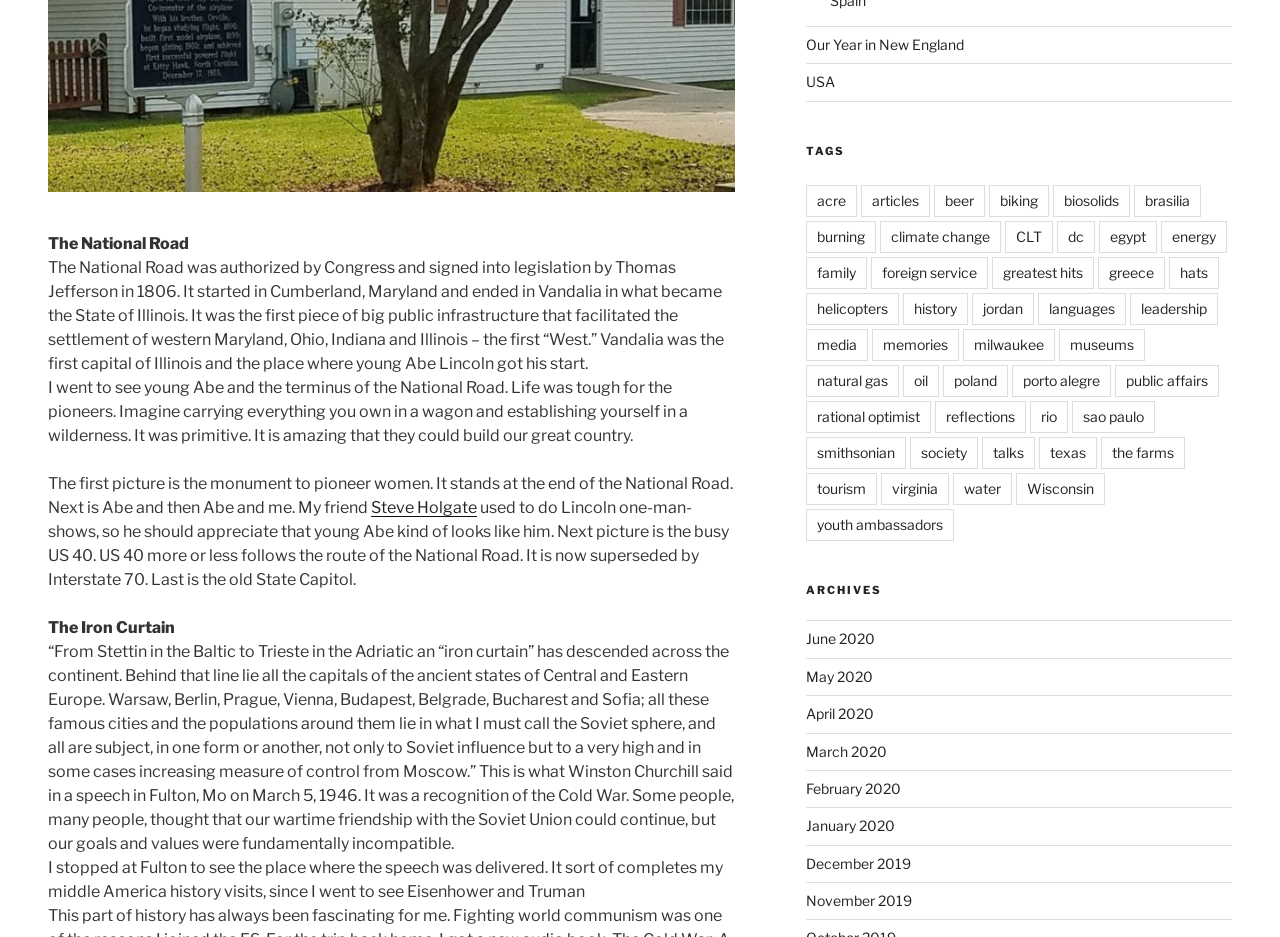Identify the bounding box coordinates necessary to click and complete the given instruction: "Read about the Iron Curtain".

[0.038, 0.659, 0.137, 0.68]